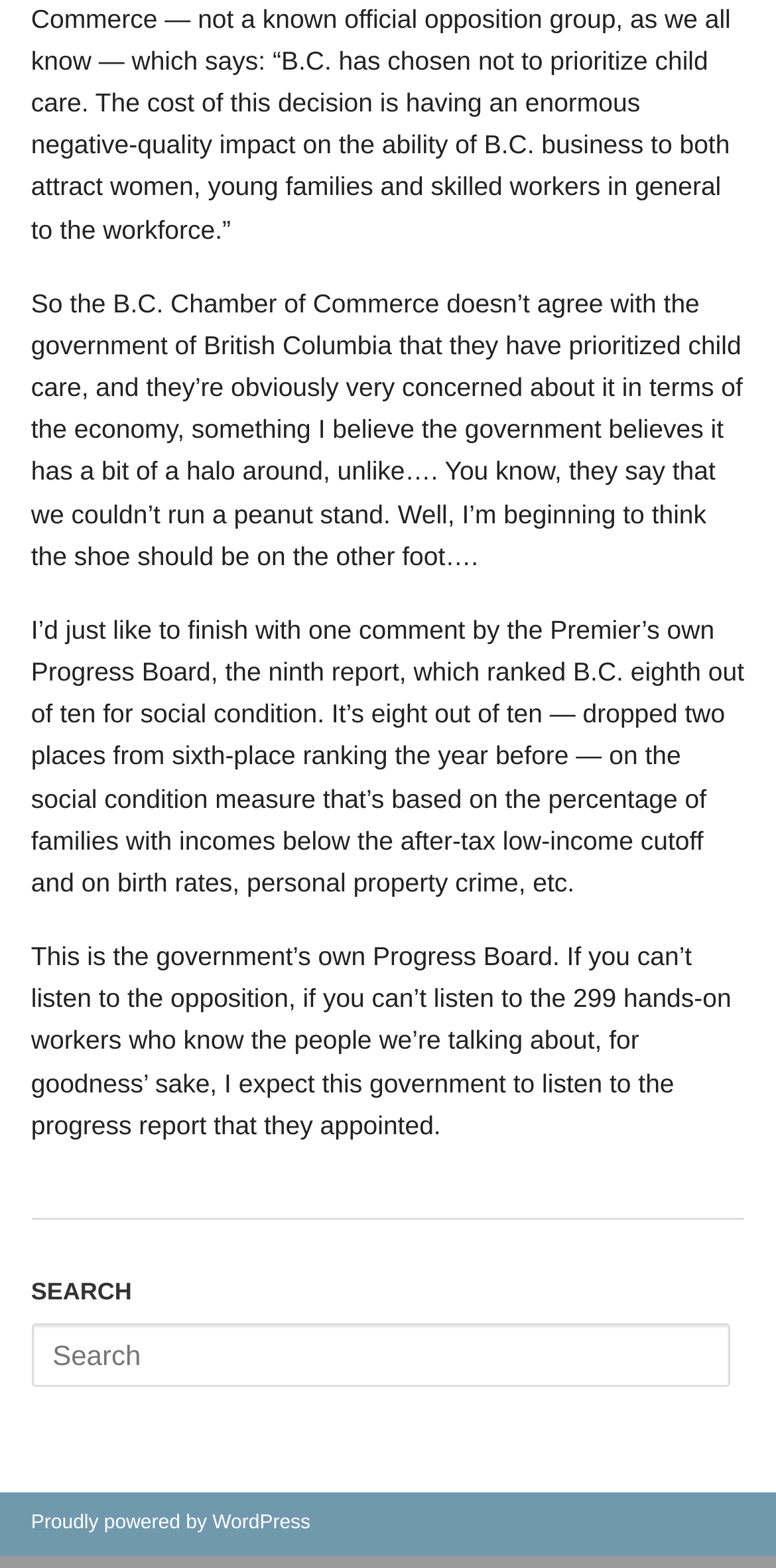What is the name of the platform powering the website? Analyze the screenshot and reply with just one word or a short phrase.

WordPress